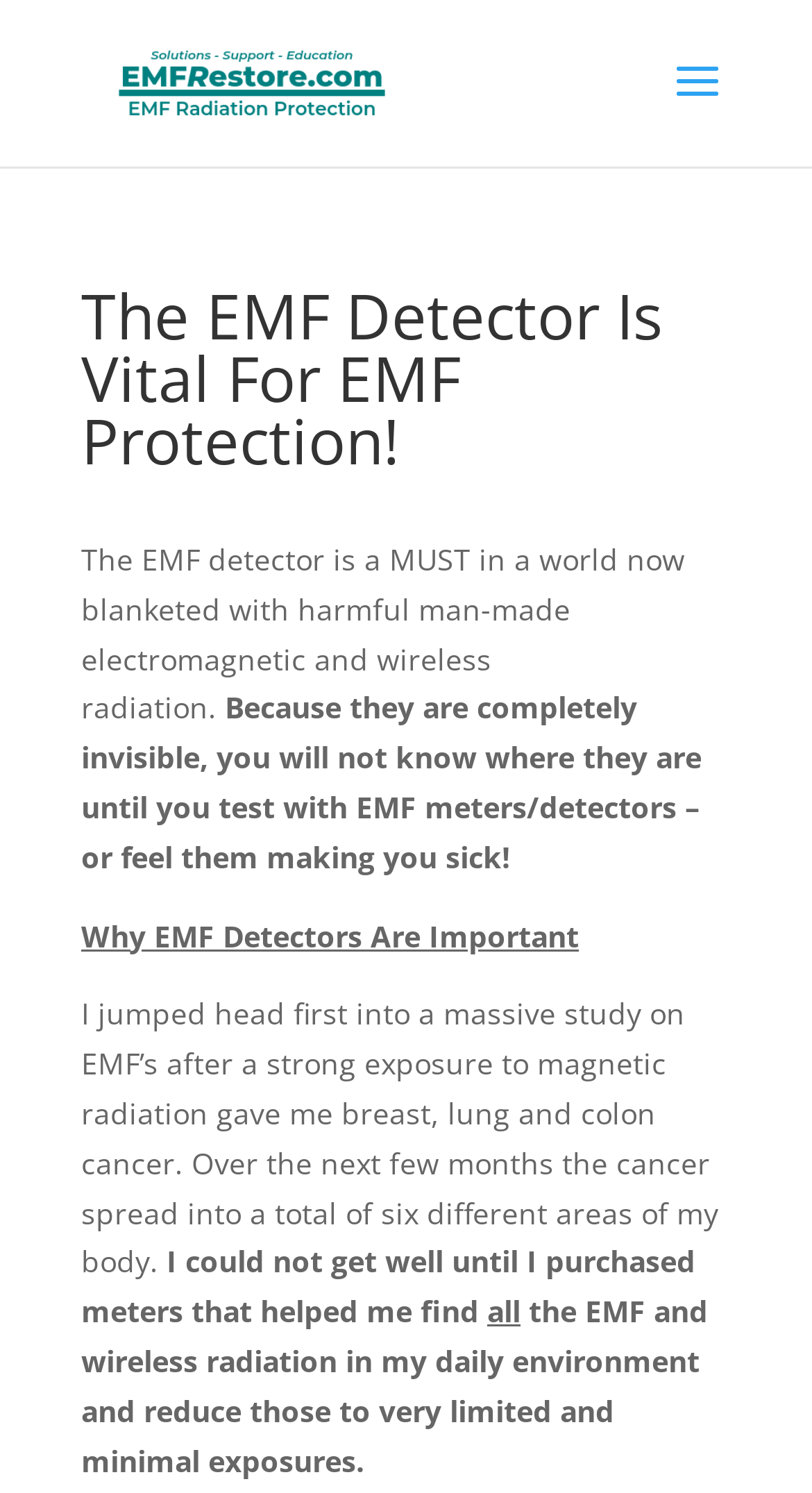Respond concisely with one word or phrase to the following query:
What is the relationship between EMF detectors and health?

They help prevent sickness